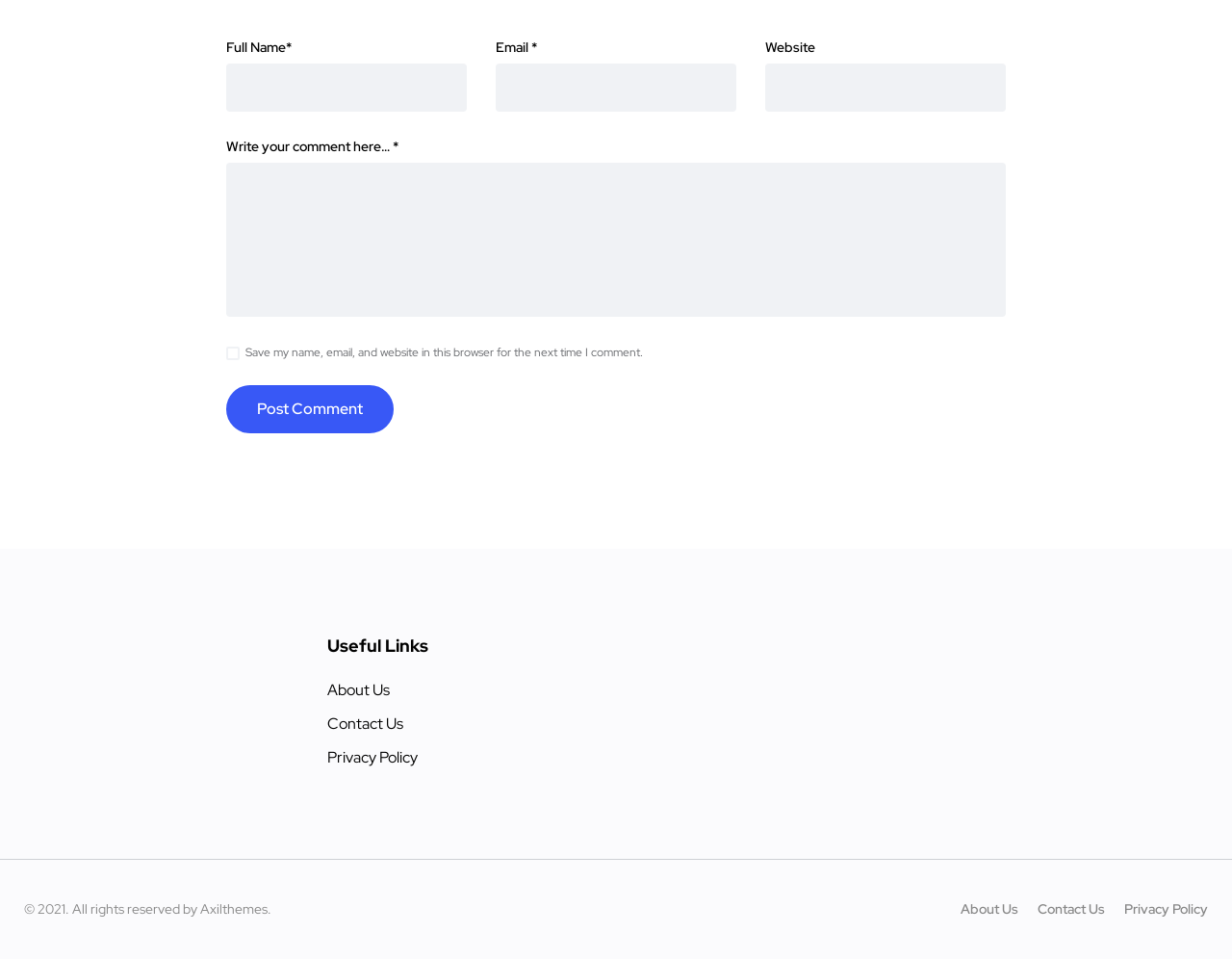Kindly determine the bounding box coordinates for the area that needs to be clicked to execute this instruction: "Enter full name".

[0.184, 0.066, 0.379, 0.116]